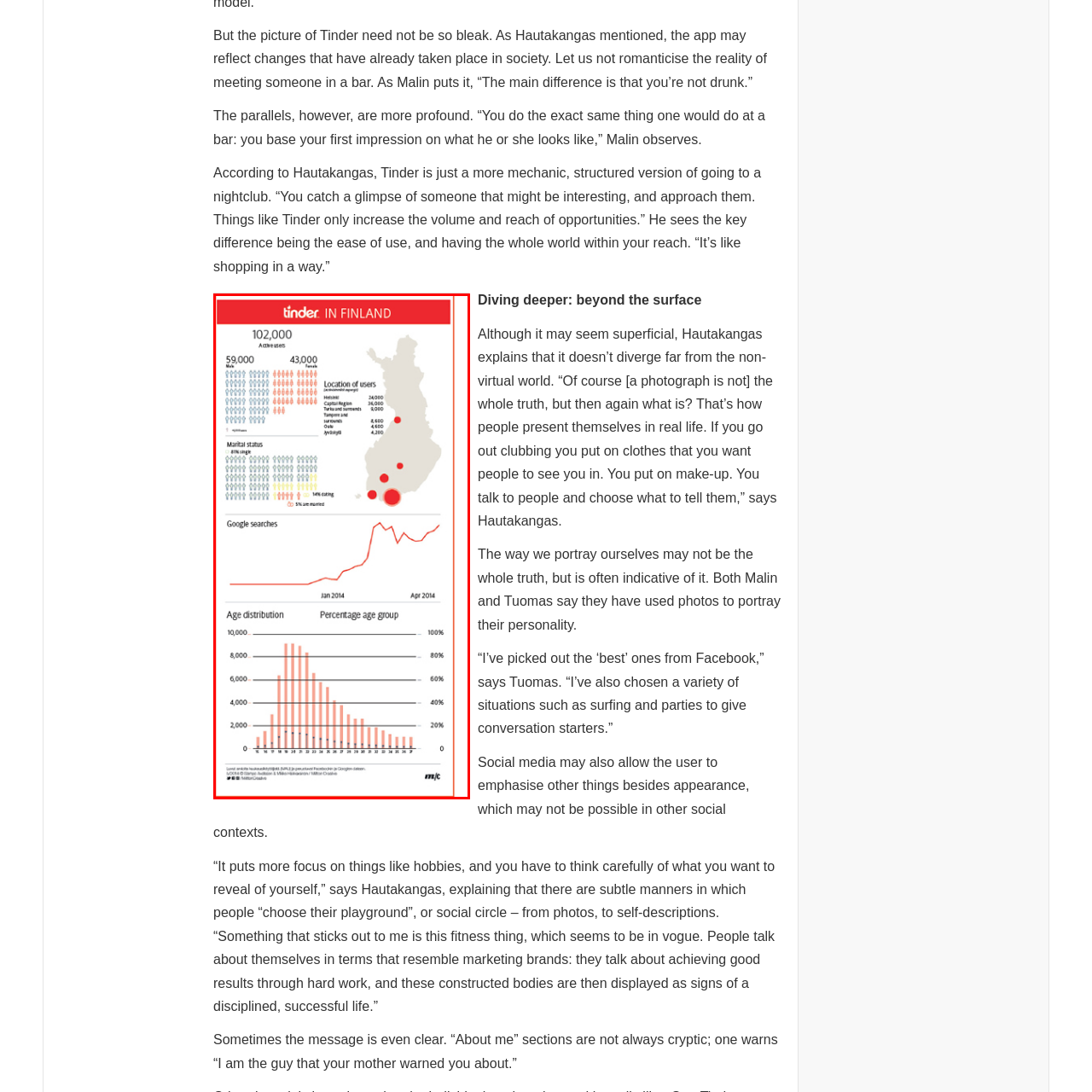What is the marital status of most Tinder users in Finland?
Focus on the image highlighted by the red bounding box and give a comprehensive answer using the details from the image.

The infographic provides data on the marital status of Tinder users in Finland, and it is visually represented, indicating that the majority of users are single.